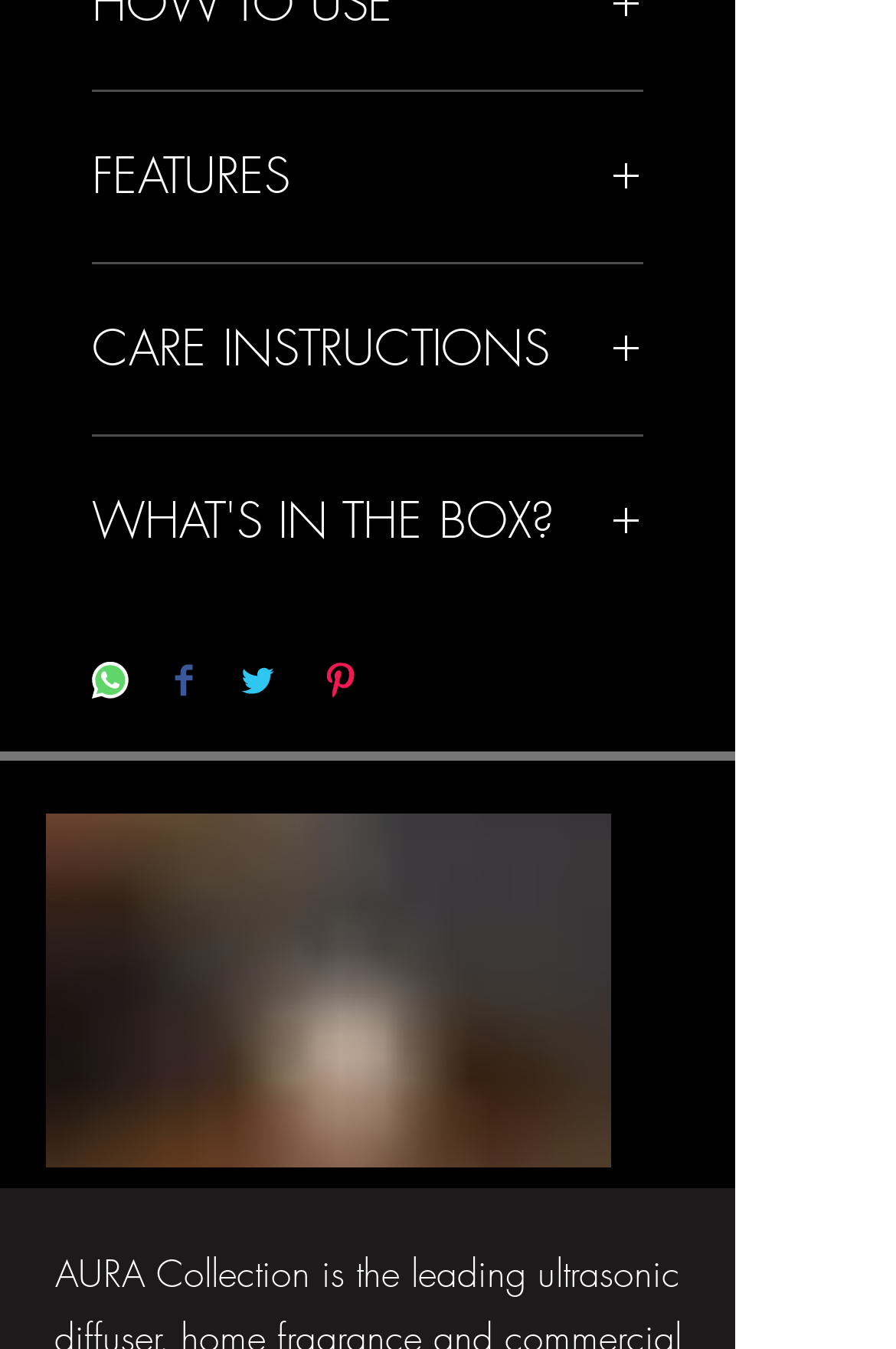Provide the bounding box coordinates for the UI element described in this sentence: "aria-label="Share on WhatsApp"". The coordinates should be four float values between 0 and 1, i.e., [left, top, right, bottom].

[0.103, 0.491, 0.144, 0.523]